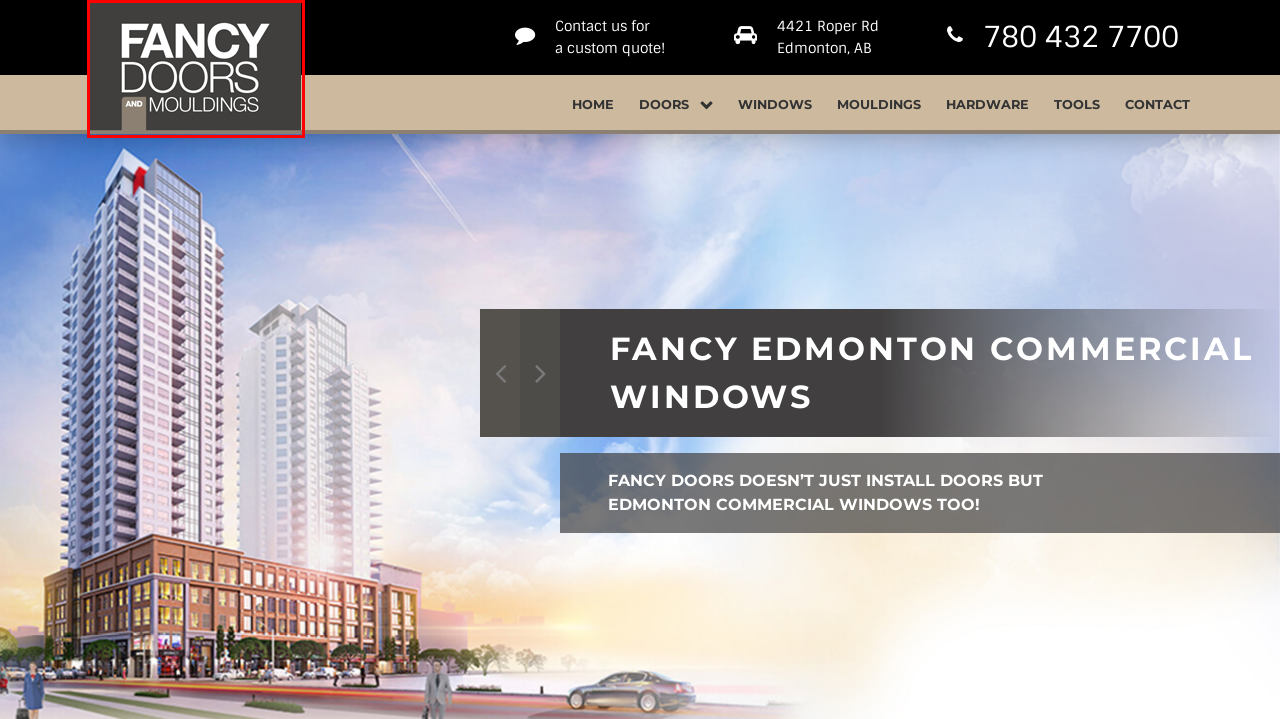Given a screenshot of a webpage with a red bounding box, please pick the webpage description that best fits the new webpage after clicking the element inside the bounding box. Here are the candidates:
A. Site Map - Fancy Doors & Mouldings Ltd.
B. Edmonton Shaker Doors and Shaker Style Door Supplier | Fancy Doors
C. Edmonton Web Design & Development Company | Web3
D. Door Knobs, Locks and Hardware in Edmonton, Alberta | Fancy Doors
E. Edmonton Door Mouldings in Alberta | Fancy Doors & Mouldings Ltd.
F. Edmonton Windows Installation | Fancy Doors and Windows Edmonton
G. Tools - Fancy Doors & Mouldings Ltd.
H. Contact - Fancy Doors & Mouldings Ltd.

B